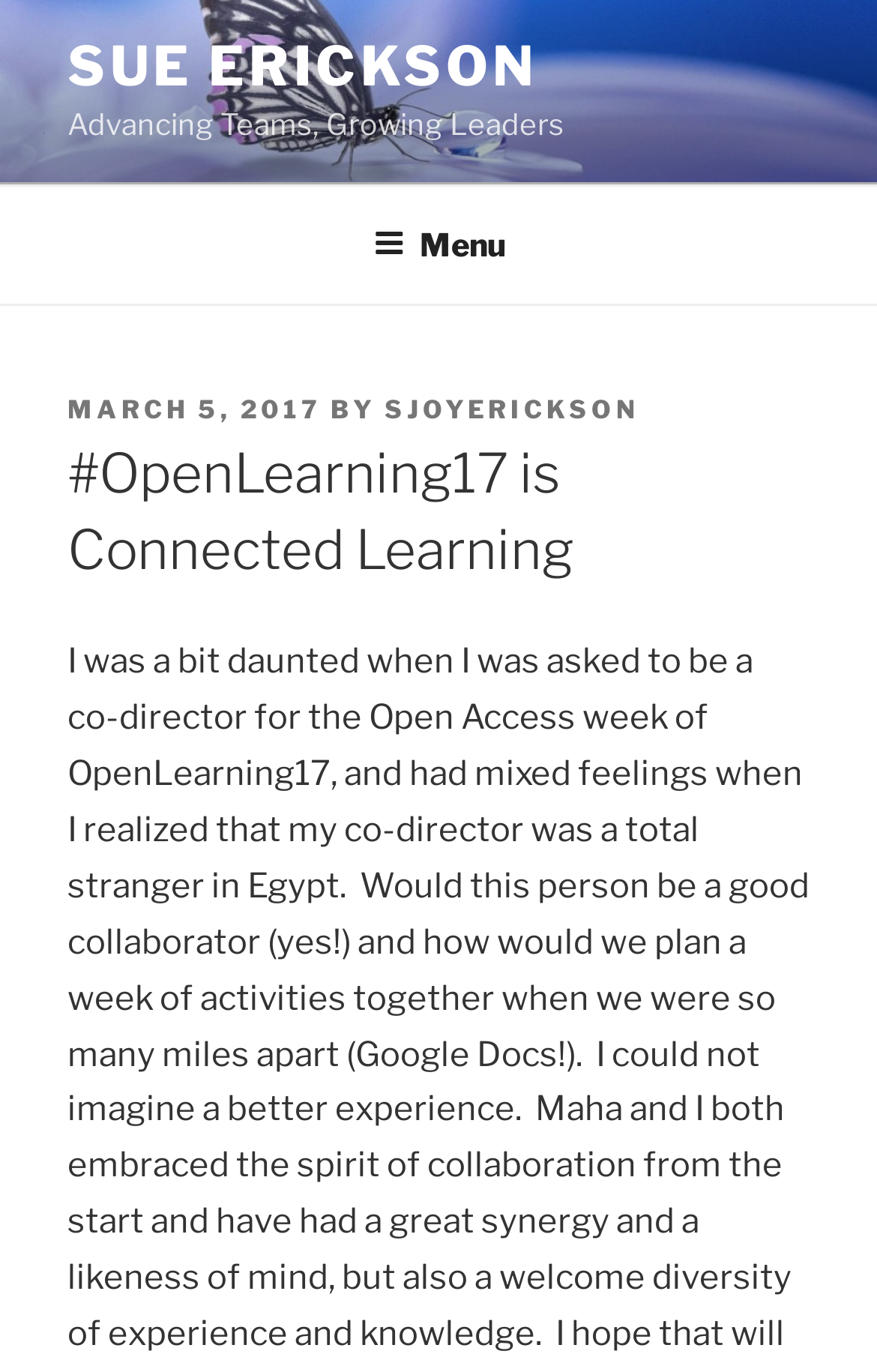What is the category of the post?
Please give a well-detailed answer to the question.

I found the answer by looking at the static text element with the text 'Advancing Teams, Growing Leaders' which is located at the top of the page.